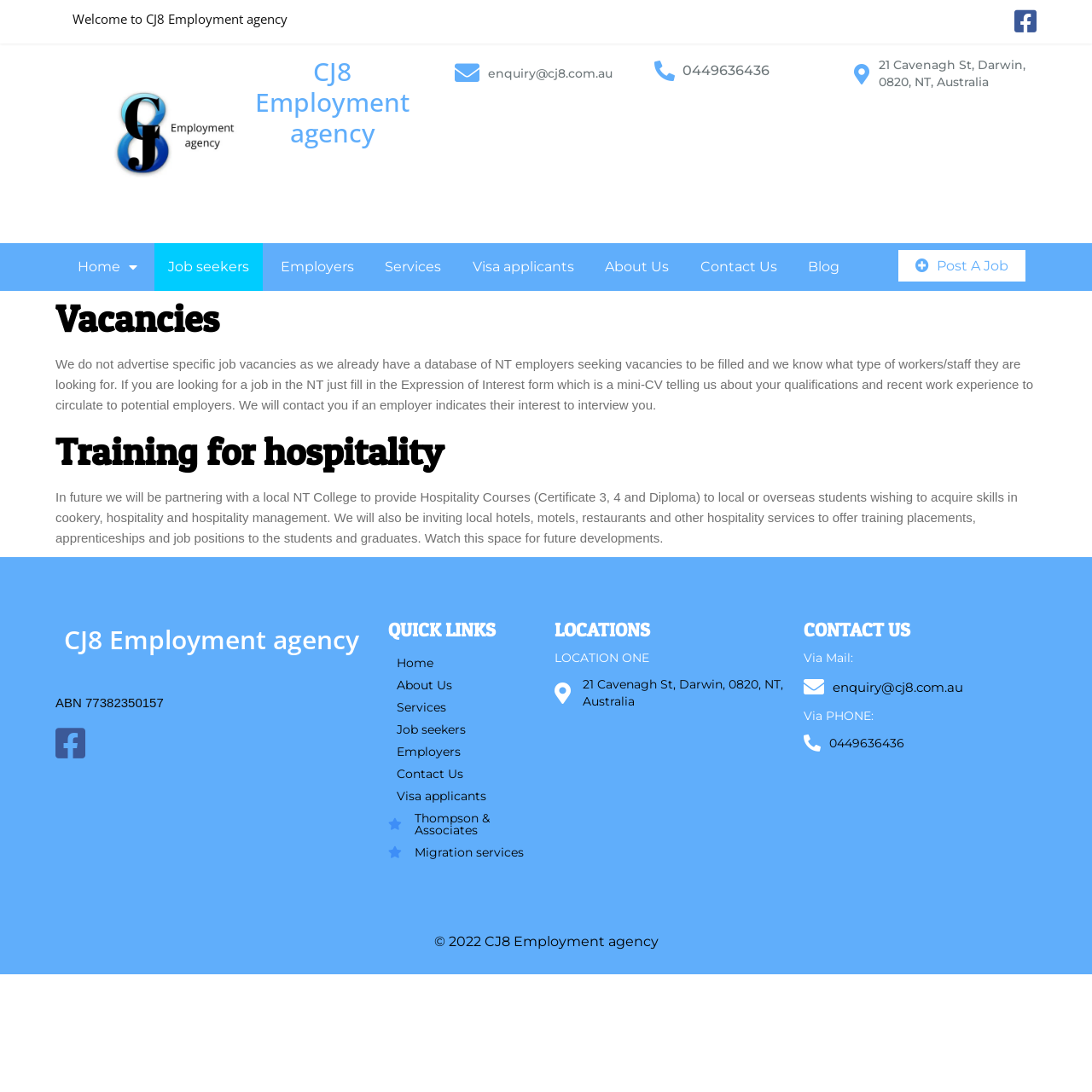Explain the features and main sections of the webpage comprehensively.

The webpage is for CJ8 Employment agency, a job seekers' platform. At the top, there is a logo of CJ8 Employment agency on the left, accompanied by a welcome message "Welcome to CJ8 Employment agency". On the right side, there are contact details, including an email address and a phone number. 

Below the top section, there is a navigation menu with 7 links: Home, Job seekers, Employers, Services, Visa applicants, About Us, and Contact Us. 

The main content area is divided into two sections. The first section has two articles. The first article has a heading "Vacancies" and a paragraph of text explaining the agency's approach to job vacancies. The second article has a heading "Training for hospitality" and a paragraph of text describing the agency's plans for hospitality courses and training placements.

The second section, located at the bottom of the page, has three columns. The left column has a link to the agency's homepage, an ABN number, and a social media link. The middle column has a "QUICK LINKS" section with 7 links to various pages, including About Us, Services, and Contact Us. The right column has a "LOCATIONS" section with an address, and a "CONTACT US" section with an email address and a phone number.

At the very bottom of the page, there is a copyright notice "© 2022 CJ8 Employment agency".